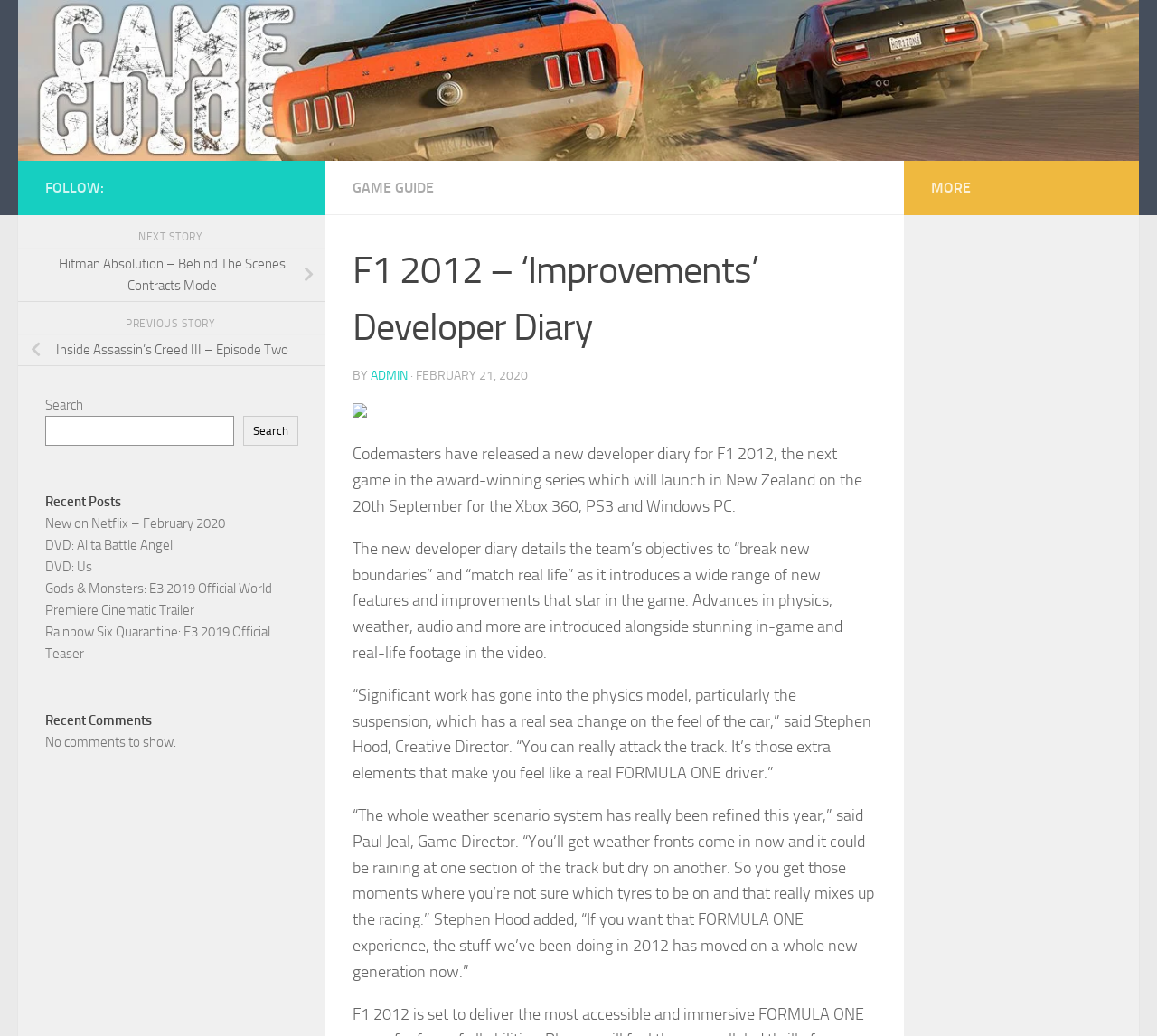Please identify the bounding box coordinates of the element on the webpage that should be clicked to follow this instruction: "Click on the 'New on Netflix – February 2020' link". The bounding box coordinates should be given as four float numbers between 0 and 1, formatted as [left, top, right, bottom].

[0.039, 0.498, 0.195, 0.513]